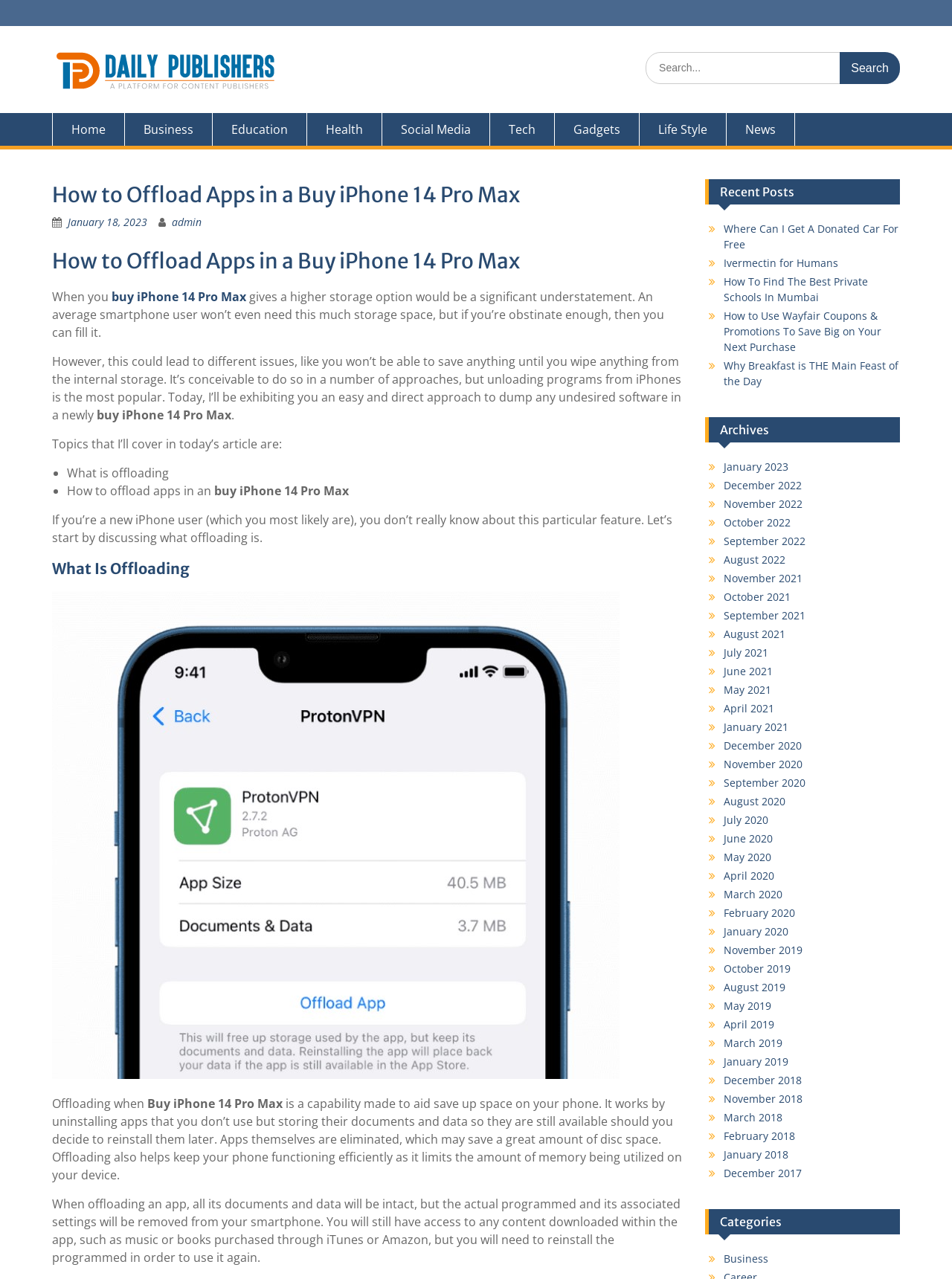Specify the bounding box coordinates for the region that must be clicked to perform the given instruction: "Read the article about offloading apps in a buy iPhone 14 Pro Max".

[0.055, 0.192, 0.717, 0.216]